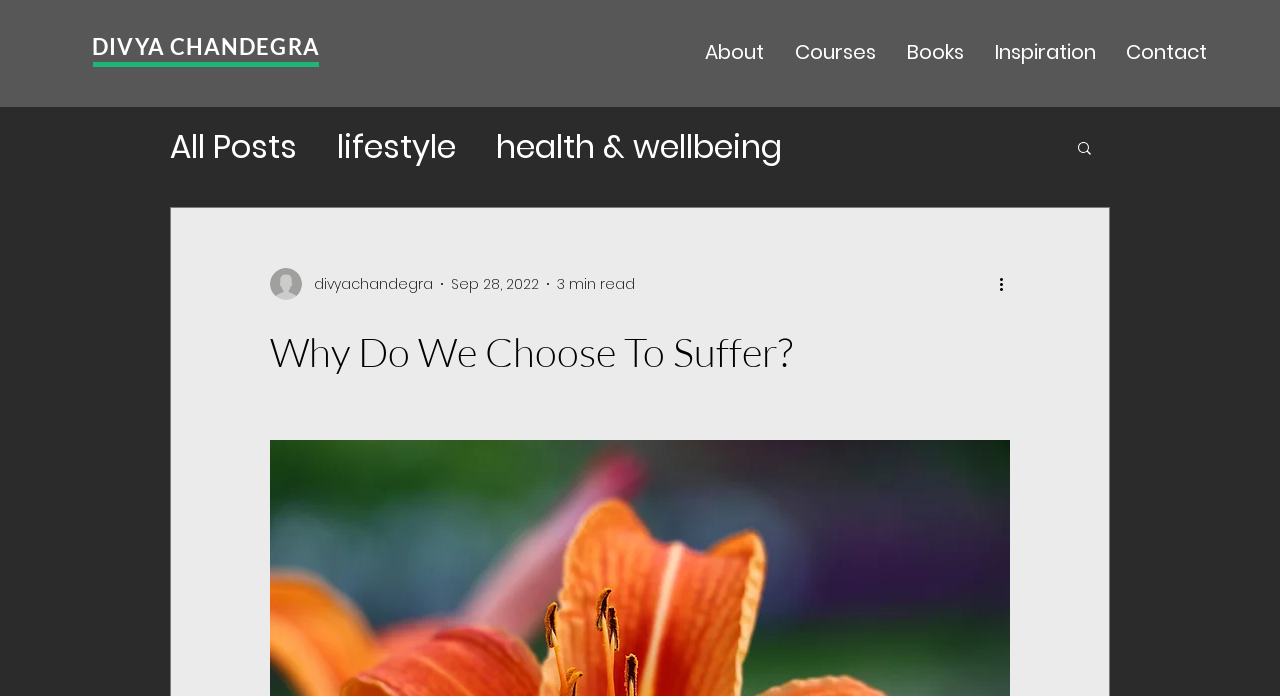What is the purpose of the button at the top right corner?
Please utilize the information in the image to give a detailed response to the question.

The button at the top right corner has an image and the text 'Search', which suggests that its purpose is to allow users to search for content on the webpage.